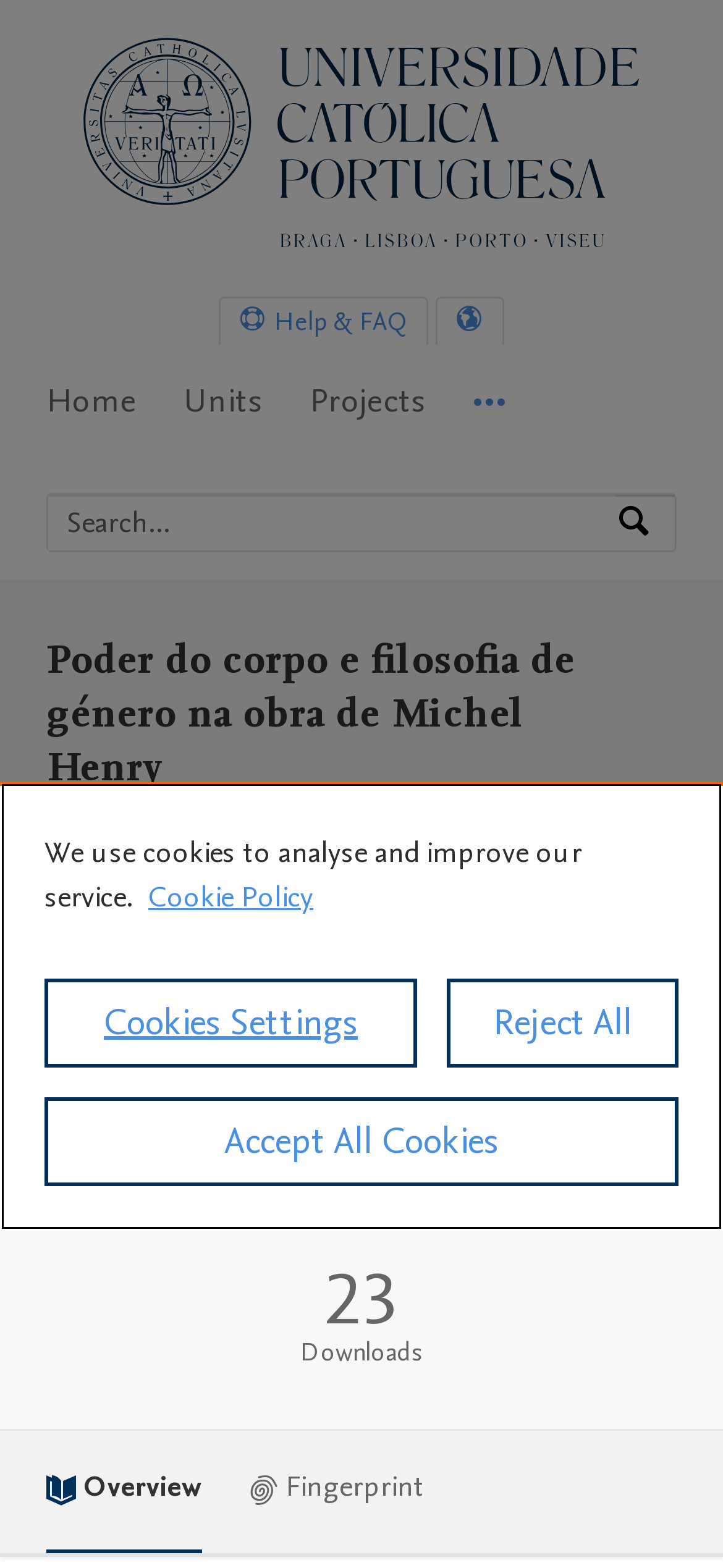What is the faculty of Ana Paula Rosendo?
Answer the question with a single word or phrase, referring to the image.

Faculty of Human Sciences